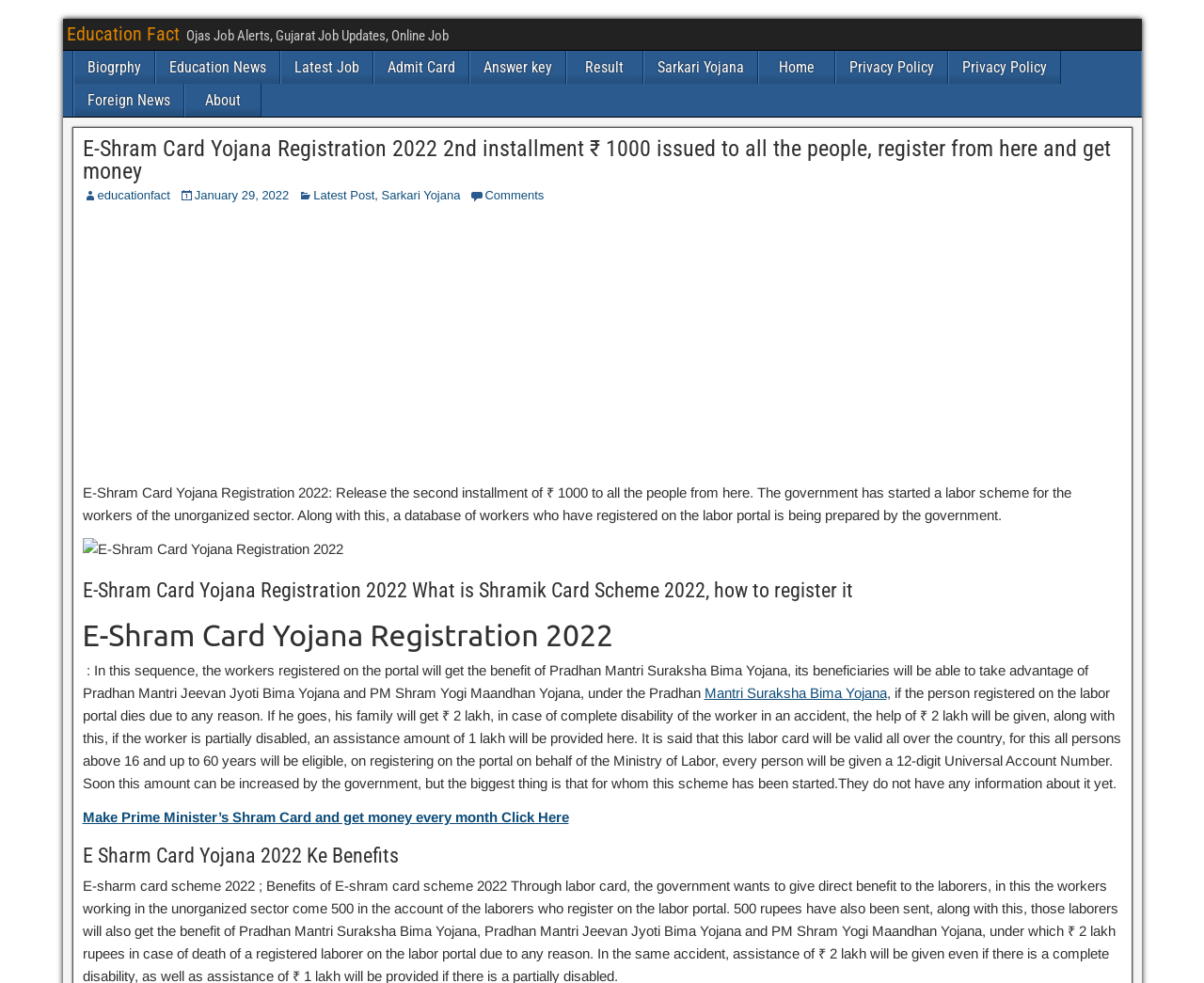Find the bounding box coordinates for the UI element whose description is: "Privacy-Respecting Services". The coordinates should be four float numbers between 0 and 1, in the format [left, top, right, bottom].

None